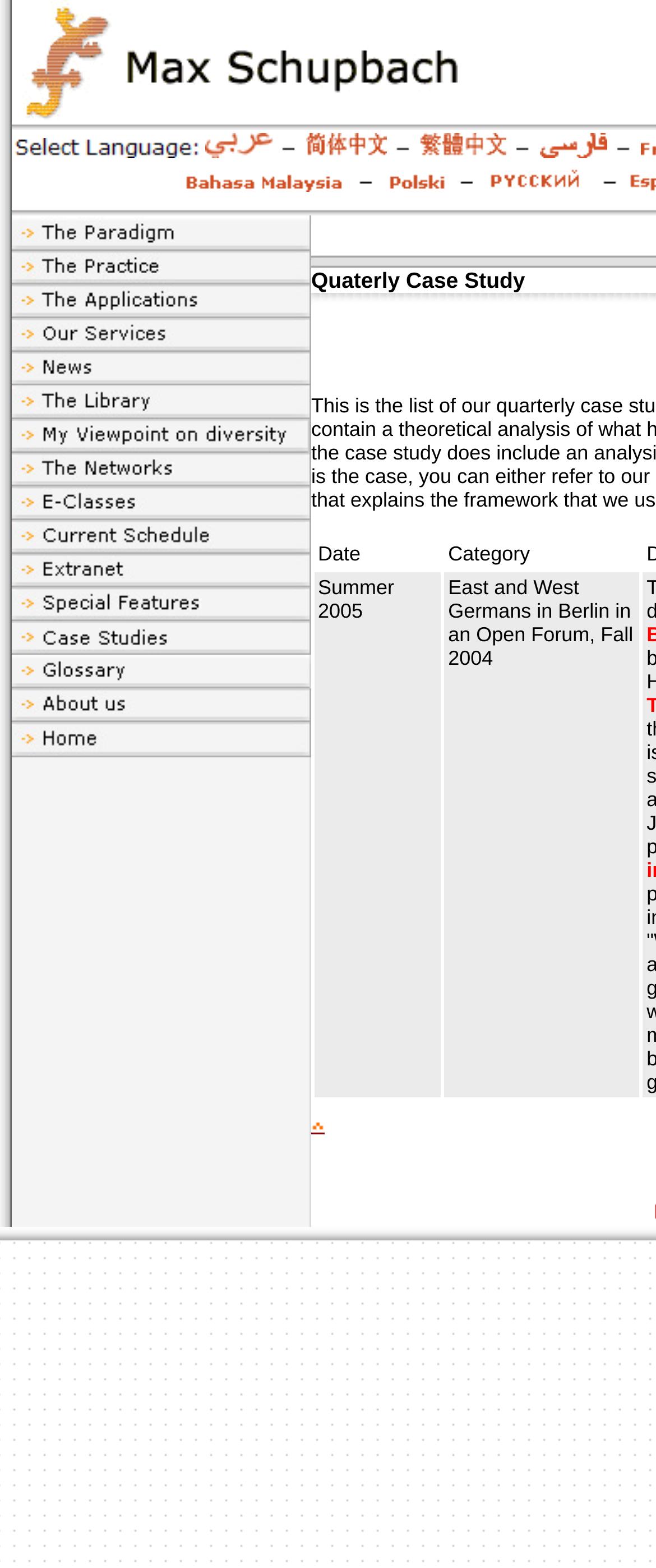Highlight the bounding box coordinates of the element you need to click to perform the following instruction: "Click the News link."

[0.018, 0.232, 0.474, 0.25]